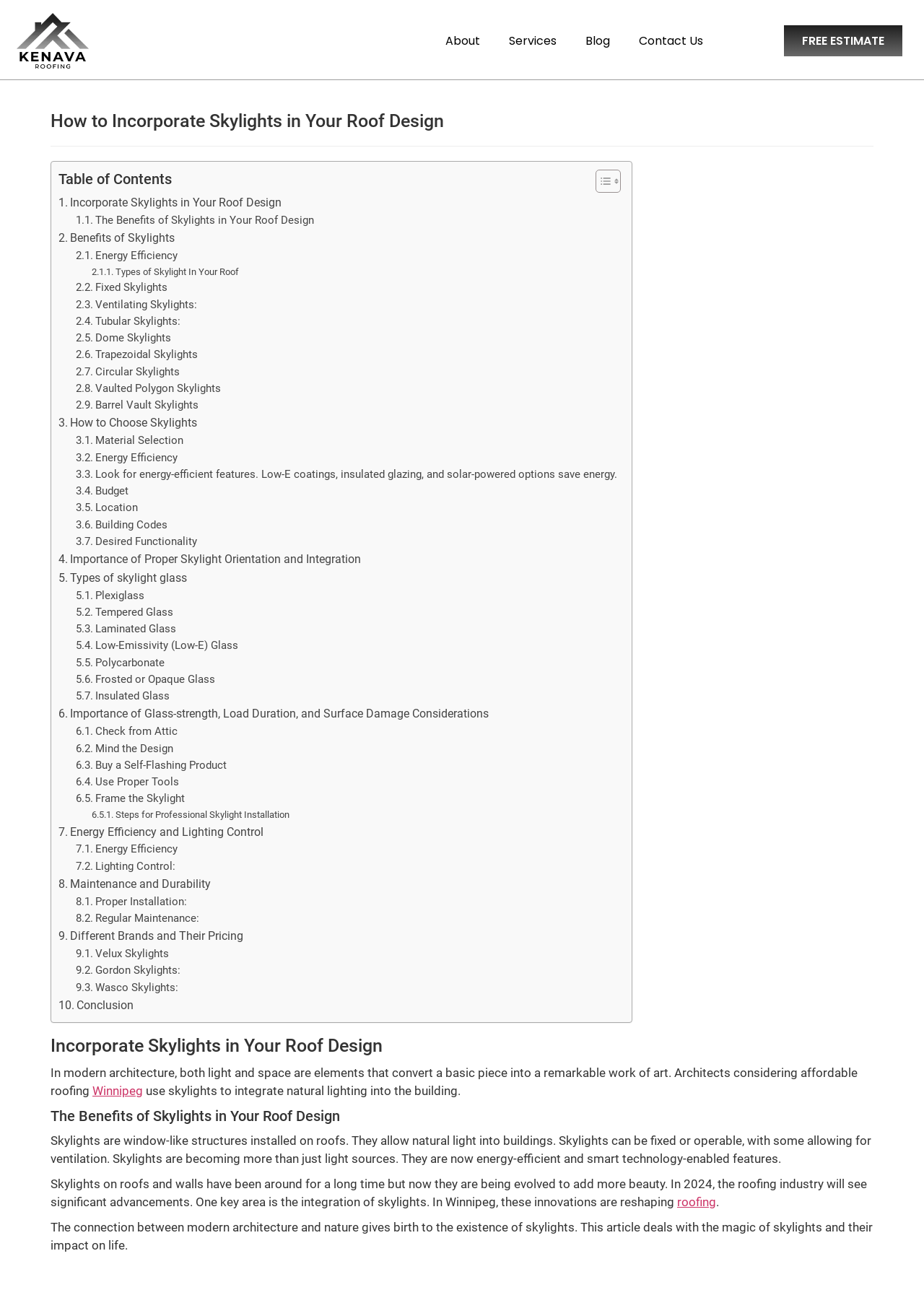Kindly determine the bounding box coordinates for the clickable area to achieve the given instruction: "Click on 'About'".

[0.466, 0.019, 0.535, 0.044]